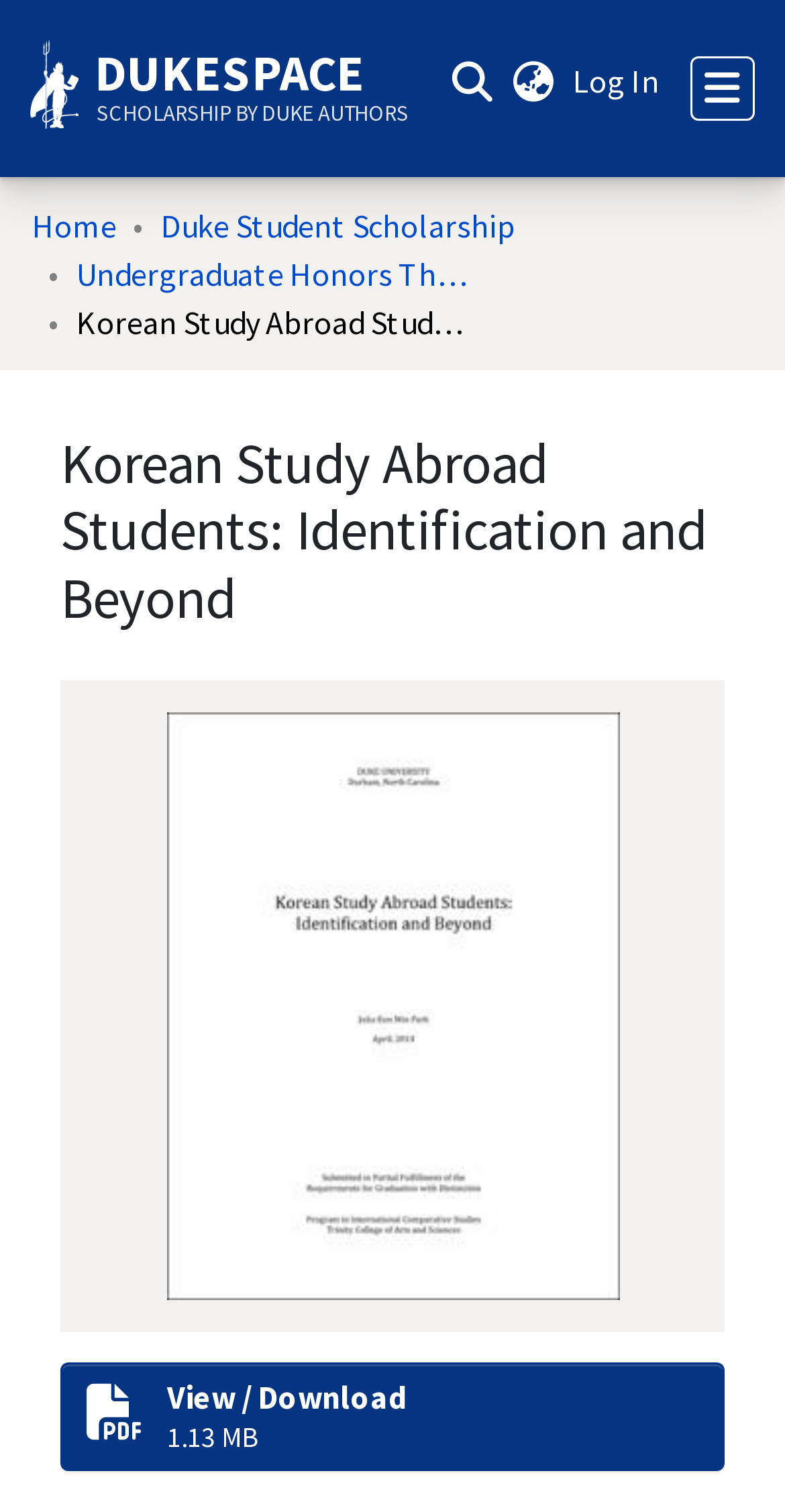What is the language of the webpage? From the image, respond with a single word or brief phrase.

English